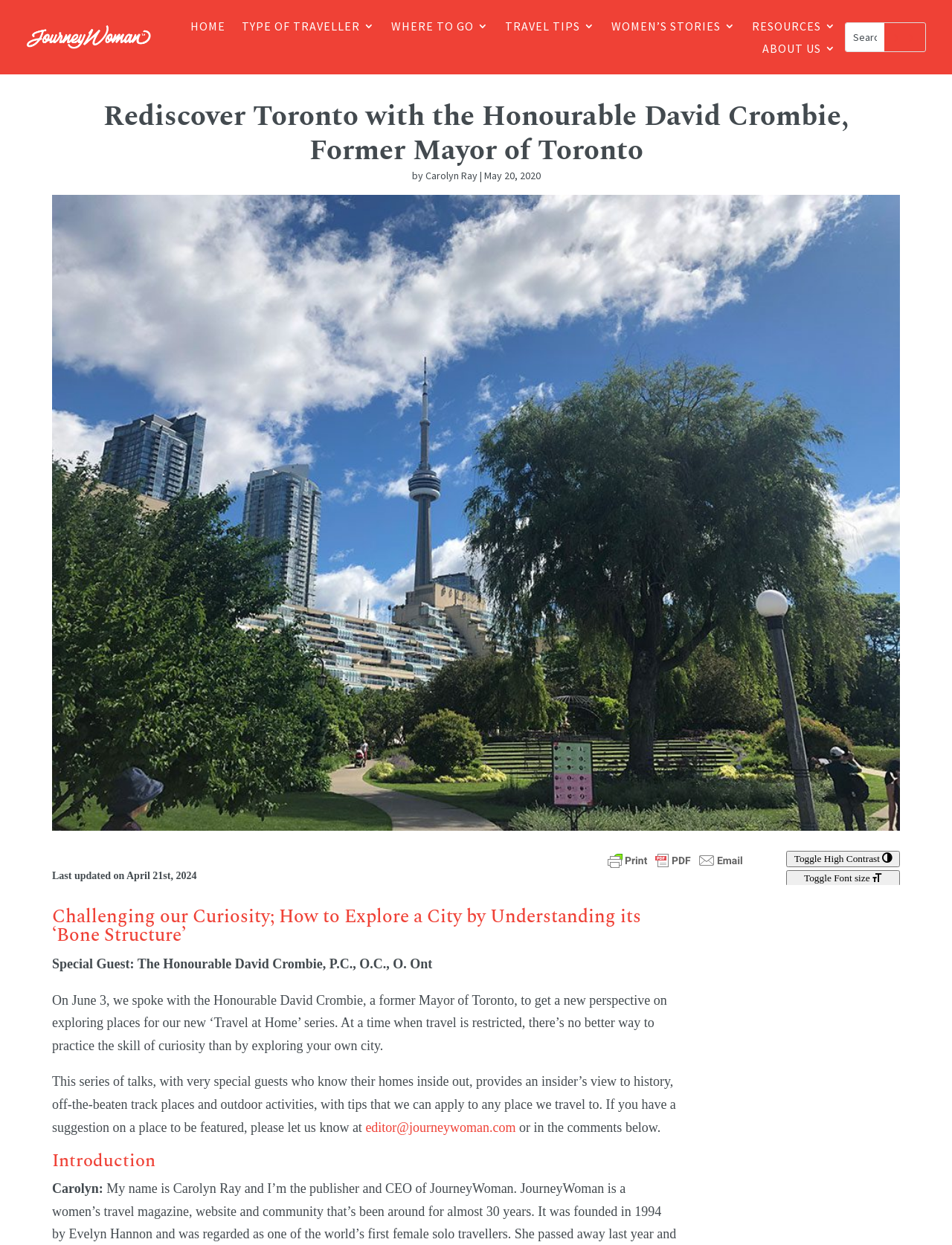Please determine the bounding box coordinates of the area that needs to be clicked to complete this task: 'Read the article by Carolyn Ray'. The coordinates must be four float numbers between 0 and 1, formatted as [left, top, right, bottom].

[0.446, 0.136, 0.501, 0.146]